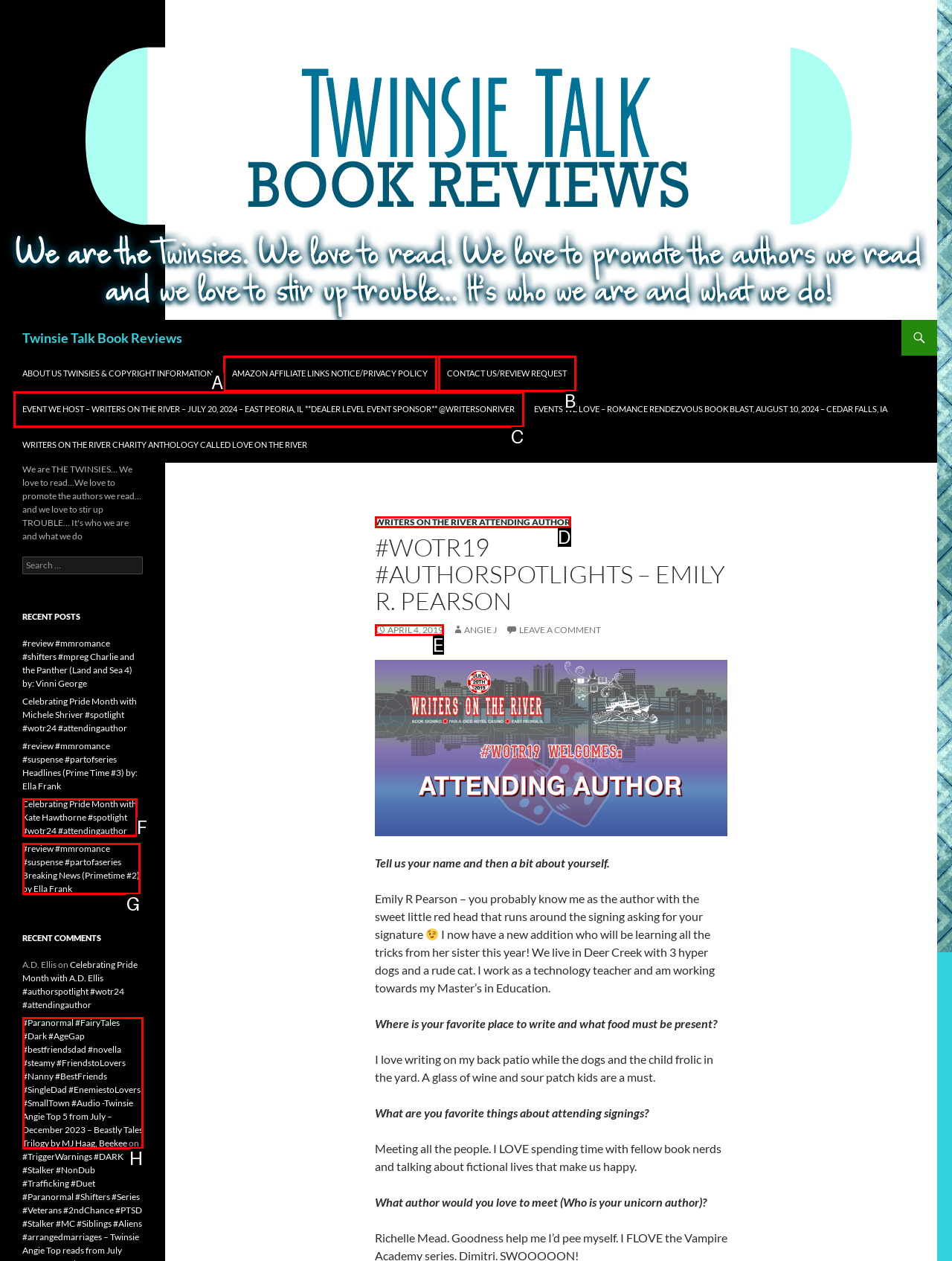From the options presented, which lettered element matches this description: Contact Us/Review Request
Reply solely with the letter of the matching option.

B